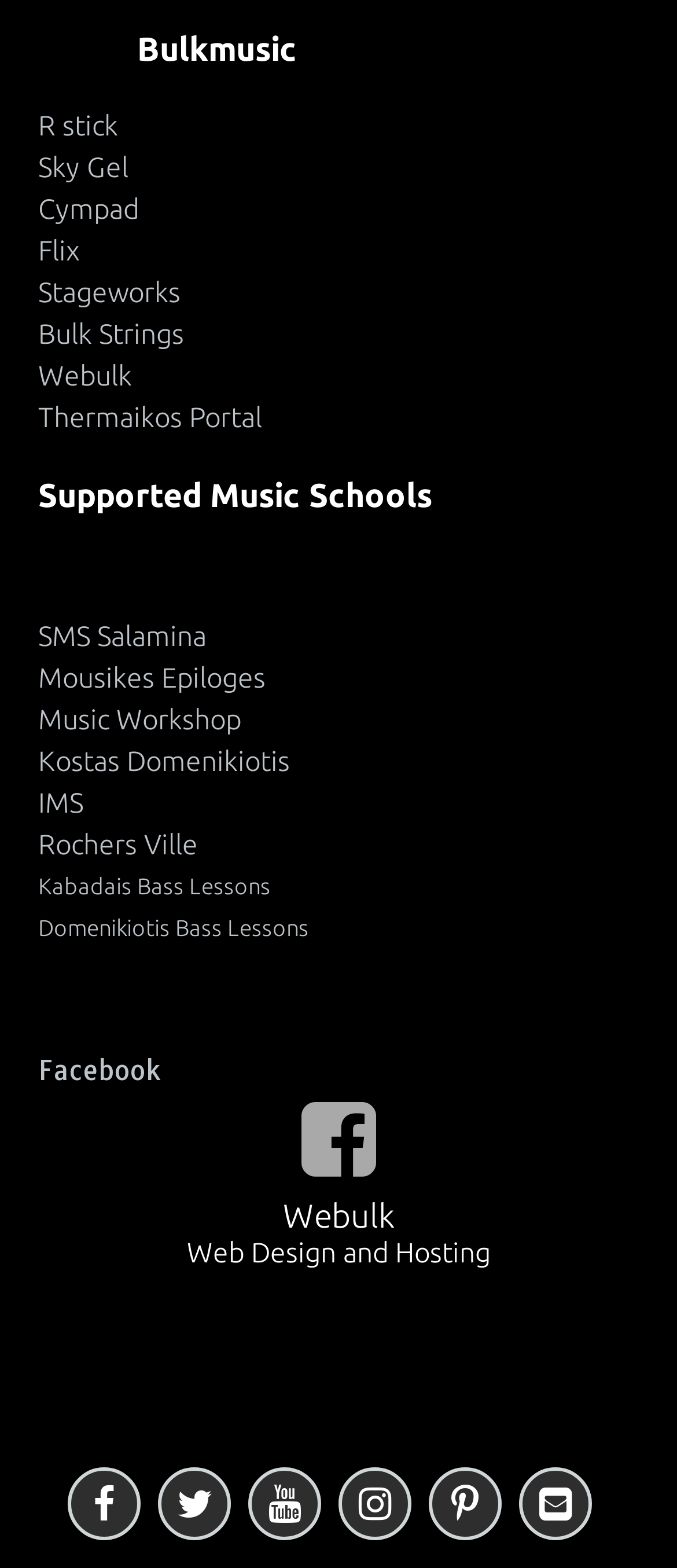What is the name of the electric classical and acoustic strings brand? Refer to the image and provide a one-word or short phrase answer.

Bulk Strings